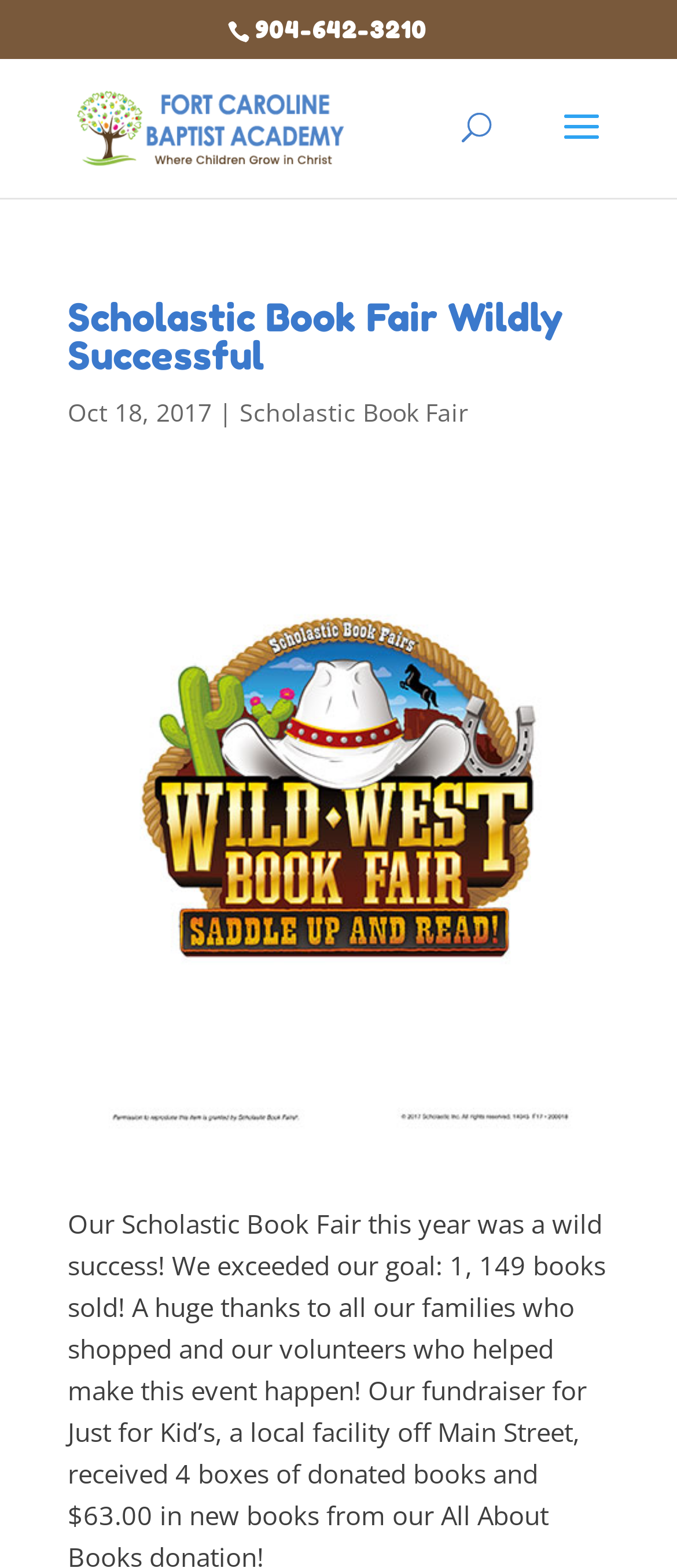Please examine the image and answer the question with a detailed explanation:
What is the name of the academy?

I found the name of the academy by looking at the link element with the bounding box coordinates [0.11, 0.069, 0.51, 0.09], which contains the text 'Fort Caroline Baptist Academy | Jacksonville Preschool'.